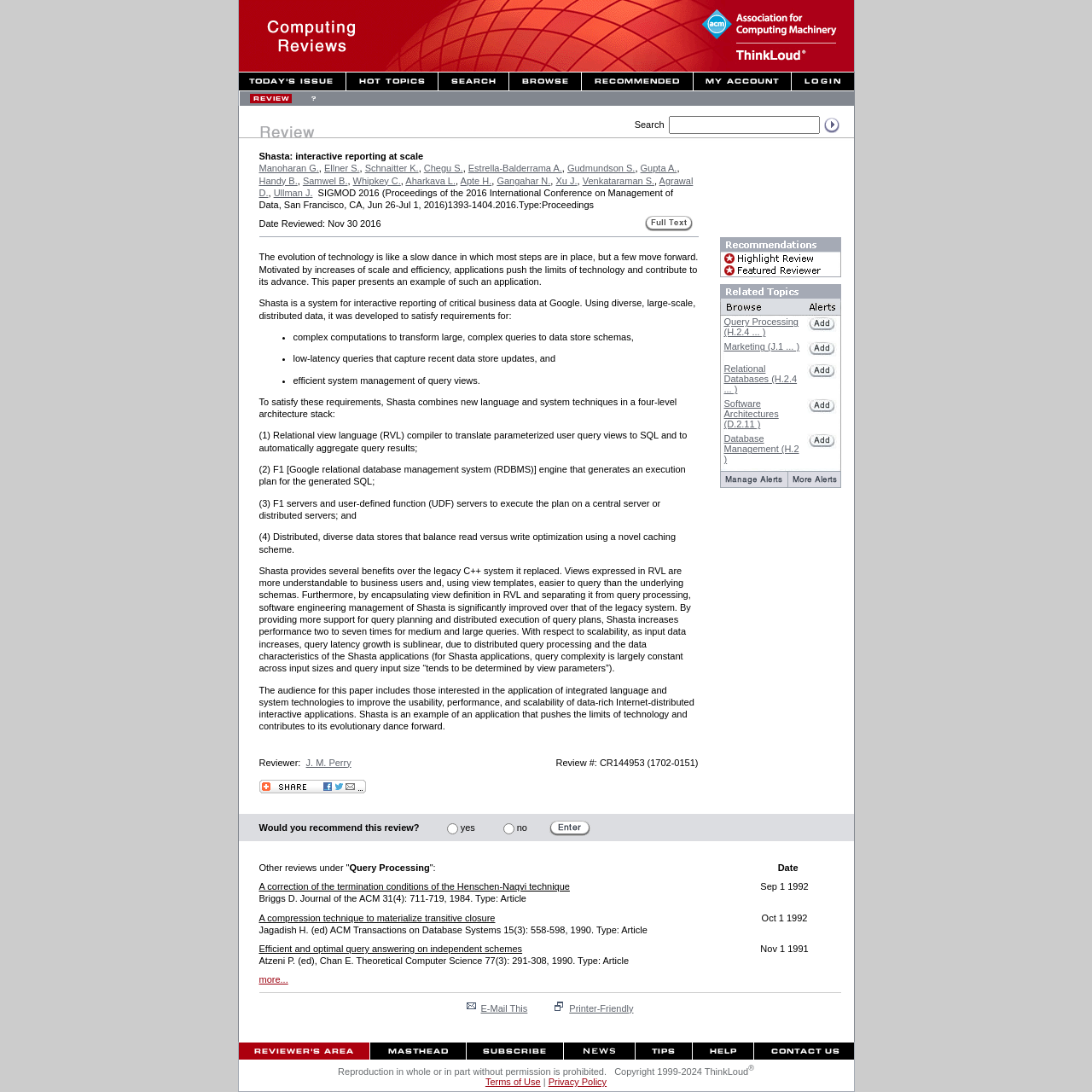Locate the UI element described as follows: "alt="Review"". Return the bounding box coordinates as four float numbers between 0 and 1 in the order [left, top, right, bottom].

[0.218, 0.086, 0.275, 0.099]